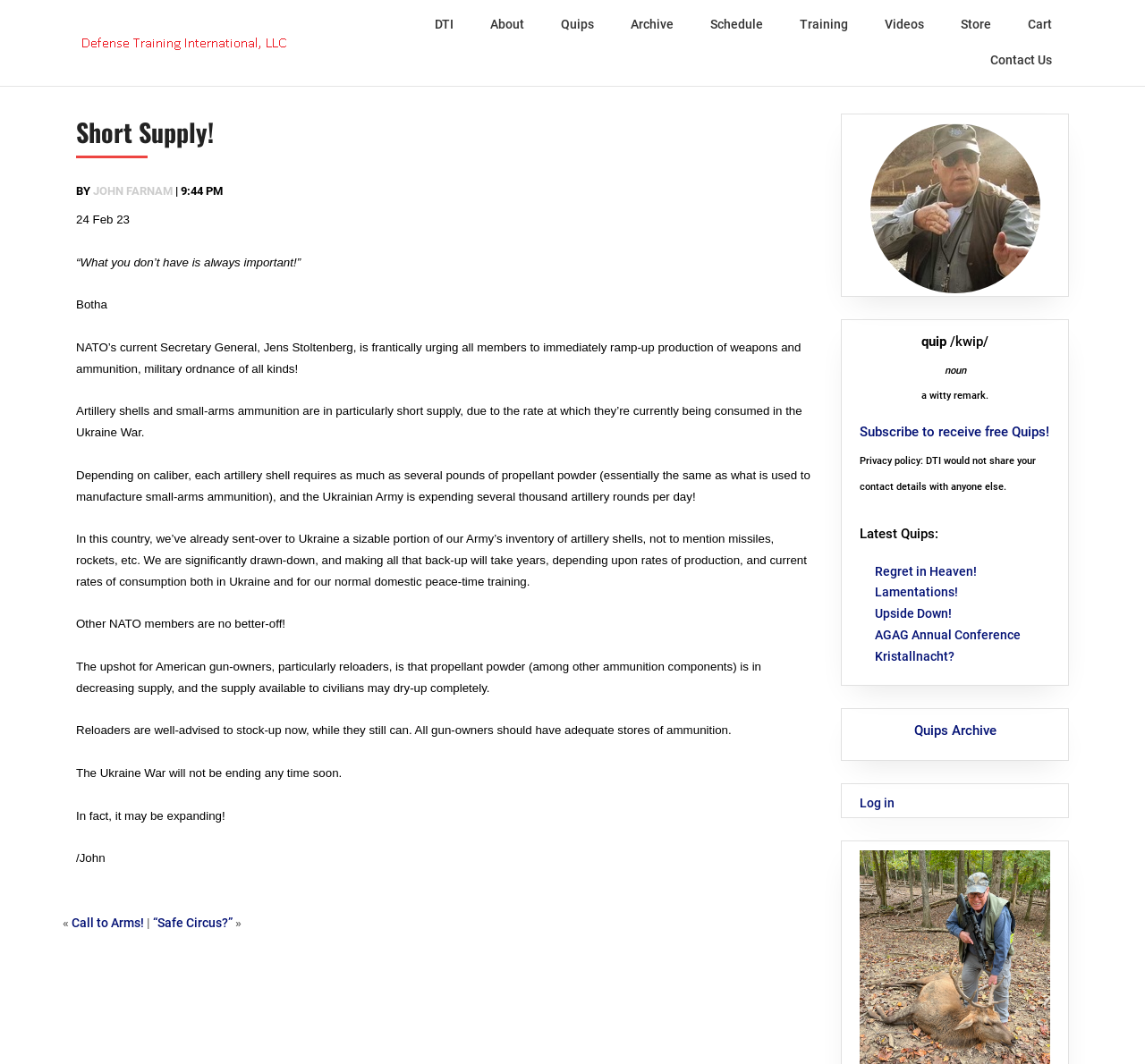Please determine the bounding box coordinates of the area that needs to be clicked to complete this task: 'View the 'Quips Archive''. The coordinates must be four float numbers between 0 and 1, formatted as [left, top, right, bottom].

[0.797, 0.679, 0.871, 0.694]